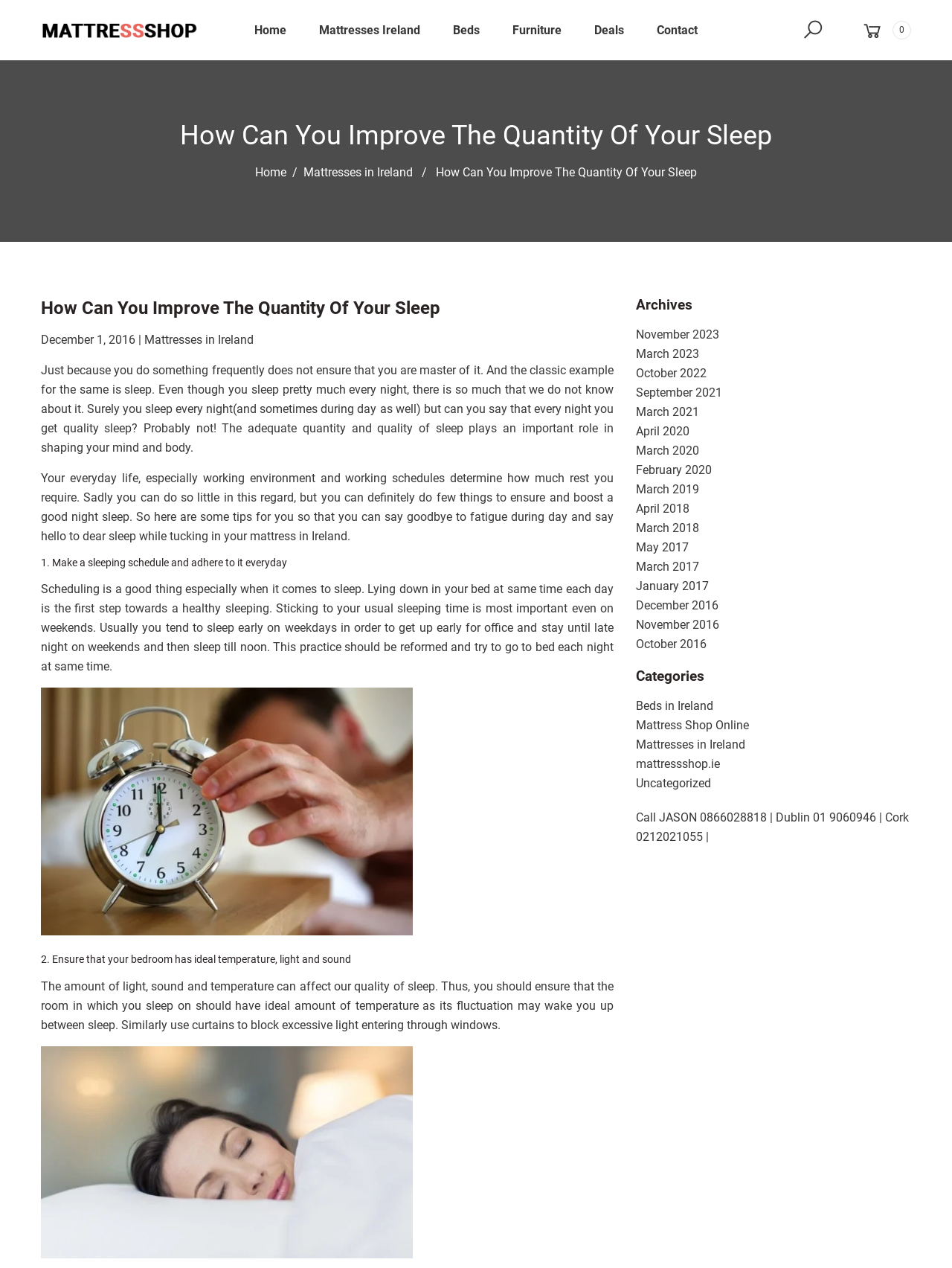Determine the bounding box coordinates for the UI element matching this description: "0".

[0.905, 0.015, 0.957, 0.033]